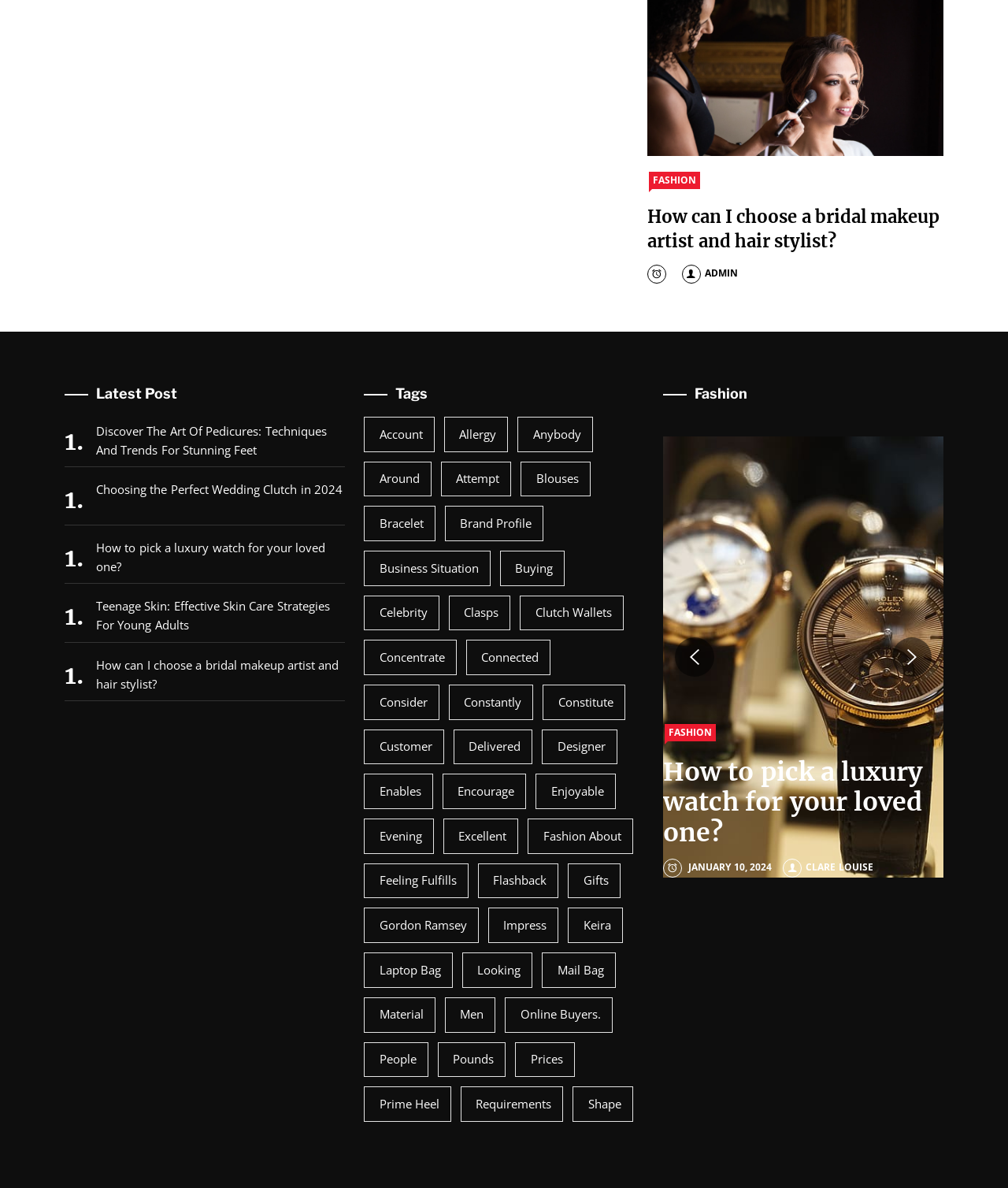Please identify the bounding box coordinates of the element I should click to complete this instruction: 'Explore the 'Latest Post' section'. The coordinates should be given as four float numbers between 0 and 1, like this: [left, top, right, bottom].

[0.064, 0.326, 0.342, 0.337]